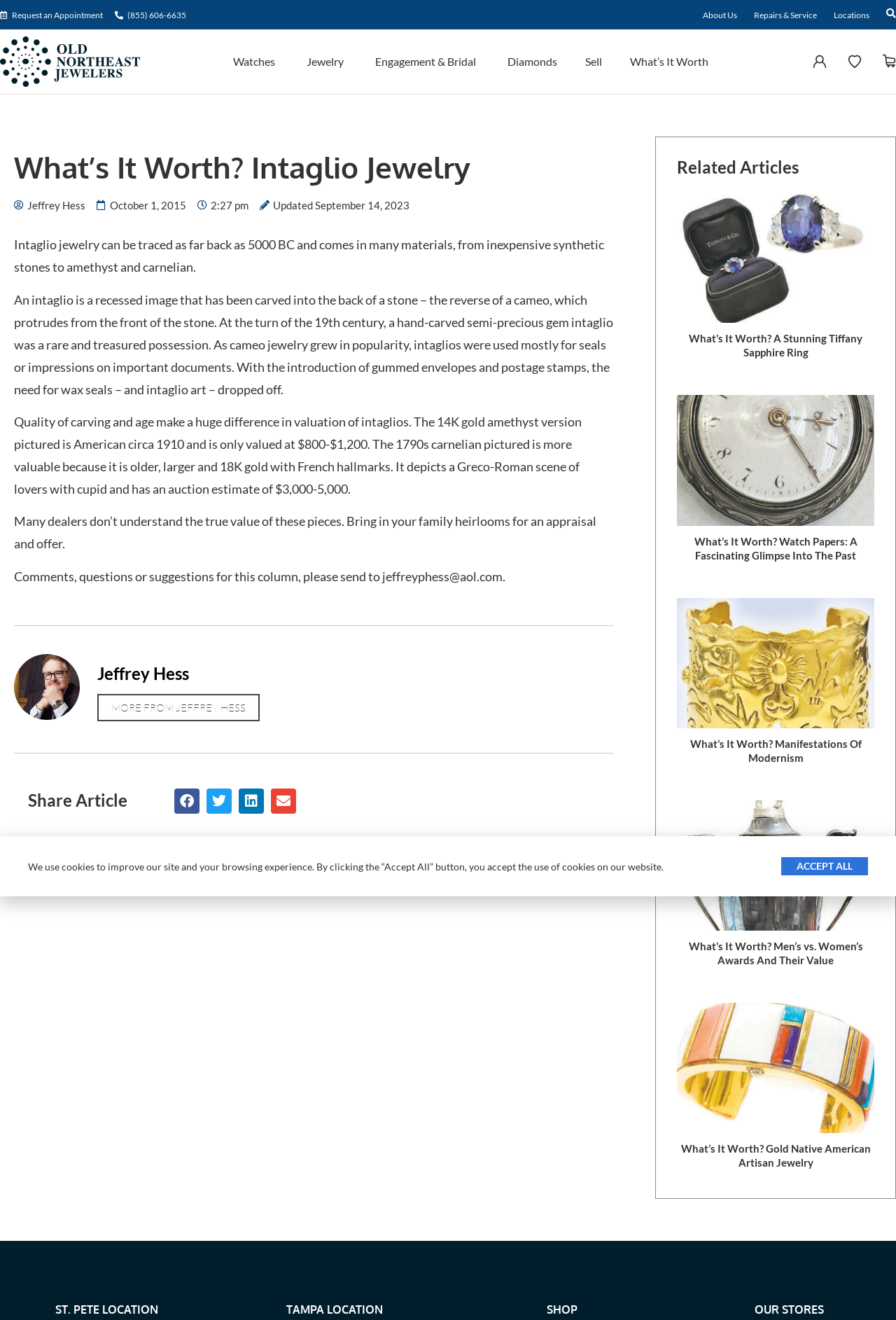Find and specify the bounding box coordinates that correspond to the clickable region for the instruction: "Call the phone number".

[0.128, 0.008, 0.207, 0.015]